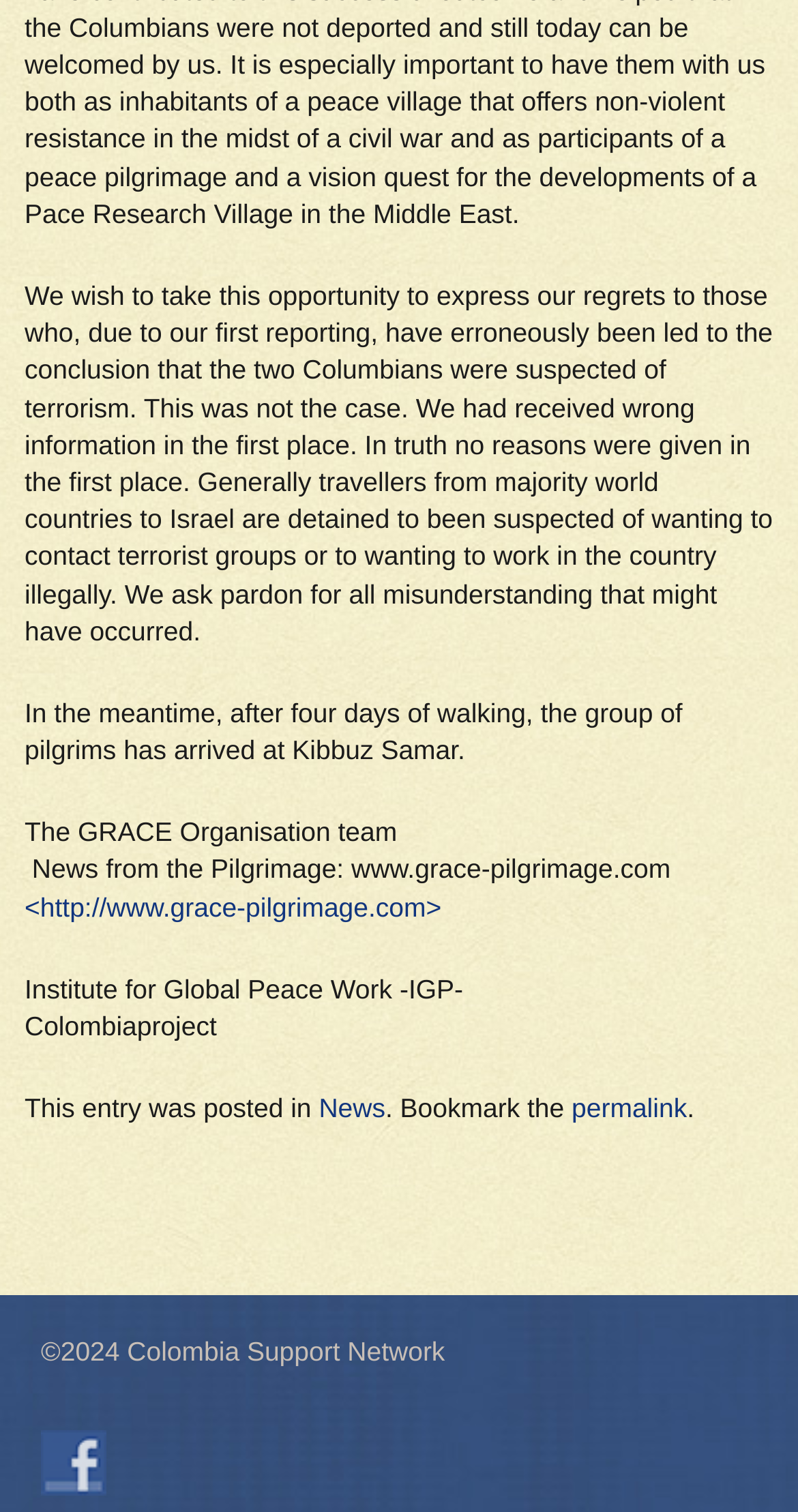What is the year of the copyright mentioned at the bottom of the page?
Please give a detailed and elaborate answer to the question.

The copyright notice at the bottom of the page mentions the year 2024, indicating that the content is copyrighted until that year.